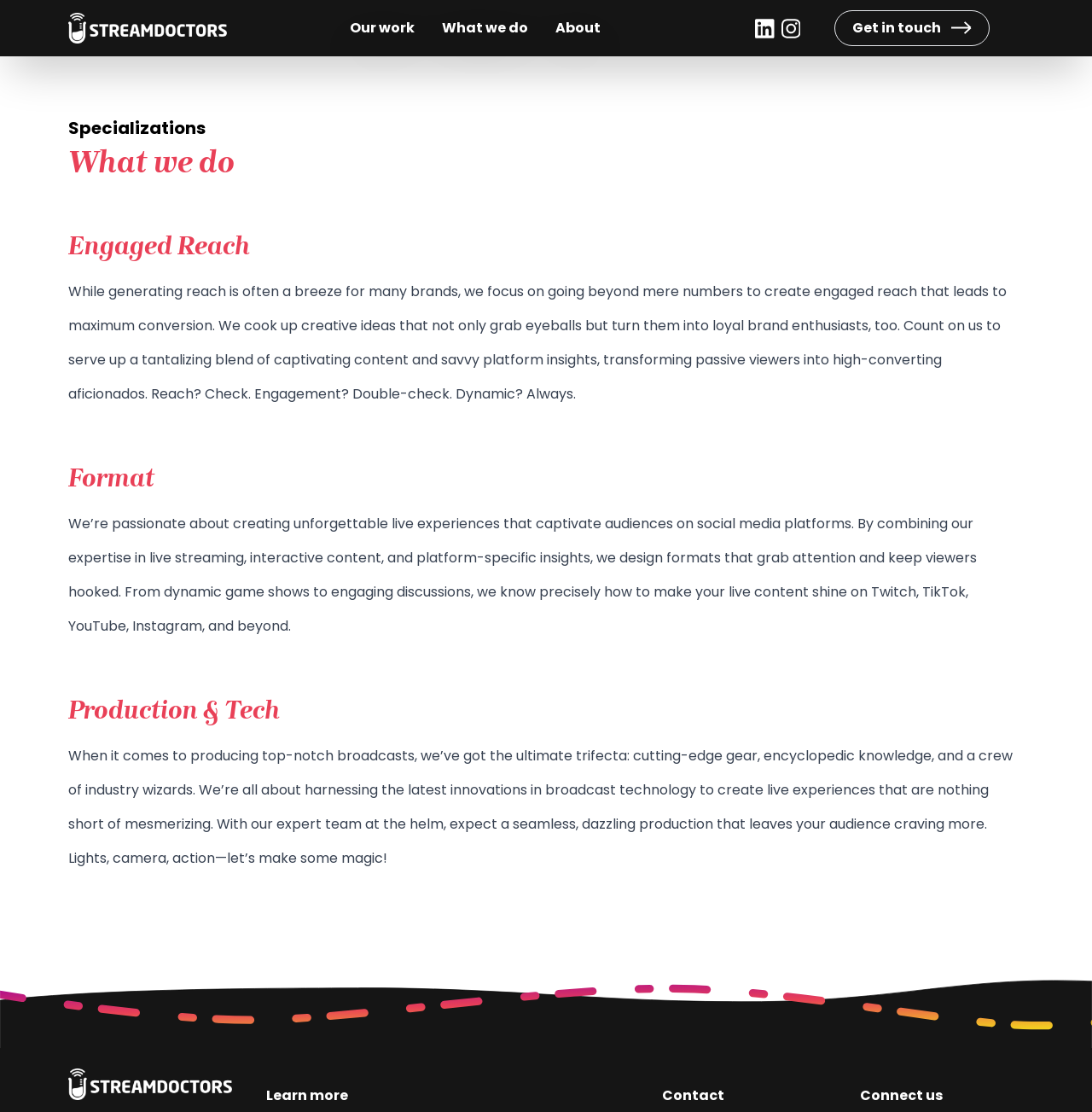Using the given description, provide the bounding box coordinates formatted as (top-left x, top-left y, bottom-right x, bottom-right y), with all values being floating point numbers between 0 and 1. Description: About

[0.509, 0.016, 0.55, 0.034]